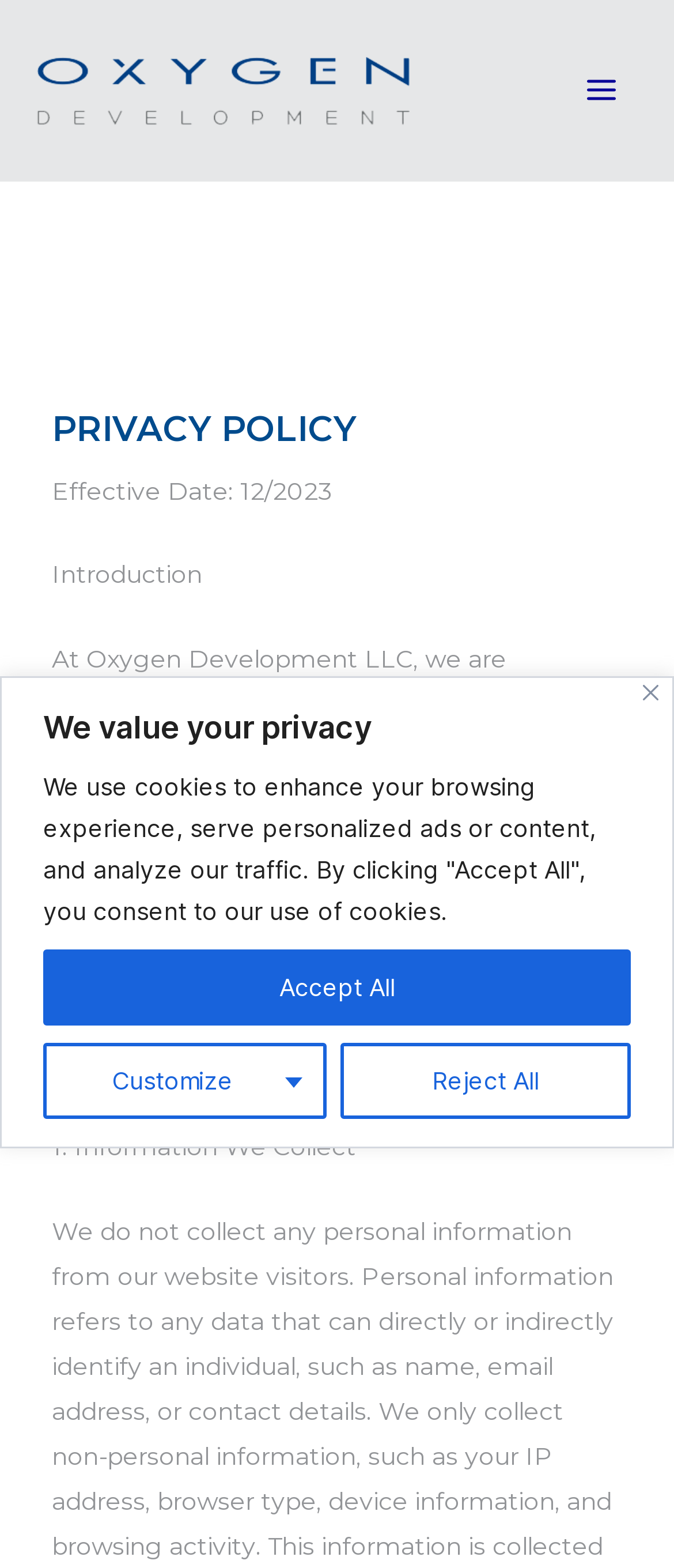Give a complete and precise description of the webpage's appearance.

The webpage is about Oxygen's privacy policy. At the top, there is a banner with a "Close" button on the right side, which contains a brief message about cookies and privacy. Below the banner, there is a heading that reads "We value your privacy". 

To the right of the heading, there is an image with the Oxygen logo. Below the heading, there is a paragraph of text explaining how Oxygen uses cookies and collects information. 

On the same level as the paragraph, there are three buttons: "Customize", "Reject All", and "Accept All", which are aligned horizontally. The "Customize" button is on the left, followed by "Reject All" in the middle, and "Accept All" on the right.

At the top left, there is a link to "Oxygen" with an accompanying image of the Oxygen logo. On the top right, there is a "Main Menu" button with an image of three horizontal lines.

When the "Main Menu" button is expanded, a menu appears with a heading "PRIVACY POLICY" at the top. Below the heading, there is a subheading "Effective Date: 12/2023". 

The menu then lists several sections, including "Introduction", "1. Information We Collect", and possibly more, which are not shown in the provided accessibility tree. The "Introduction" section contains a lengthy paragraph explaining Oxygen's commitment to protecting the privacy of its website visitors.